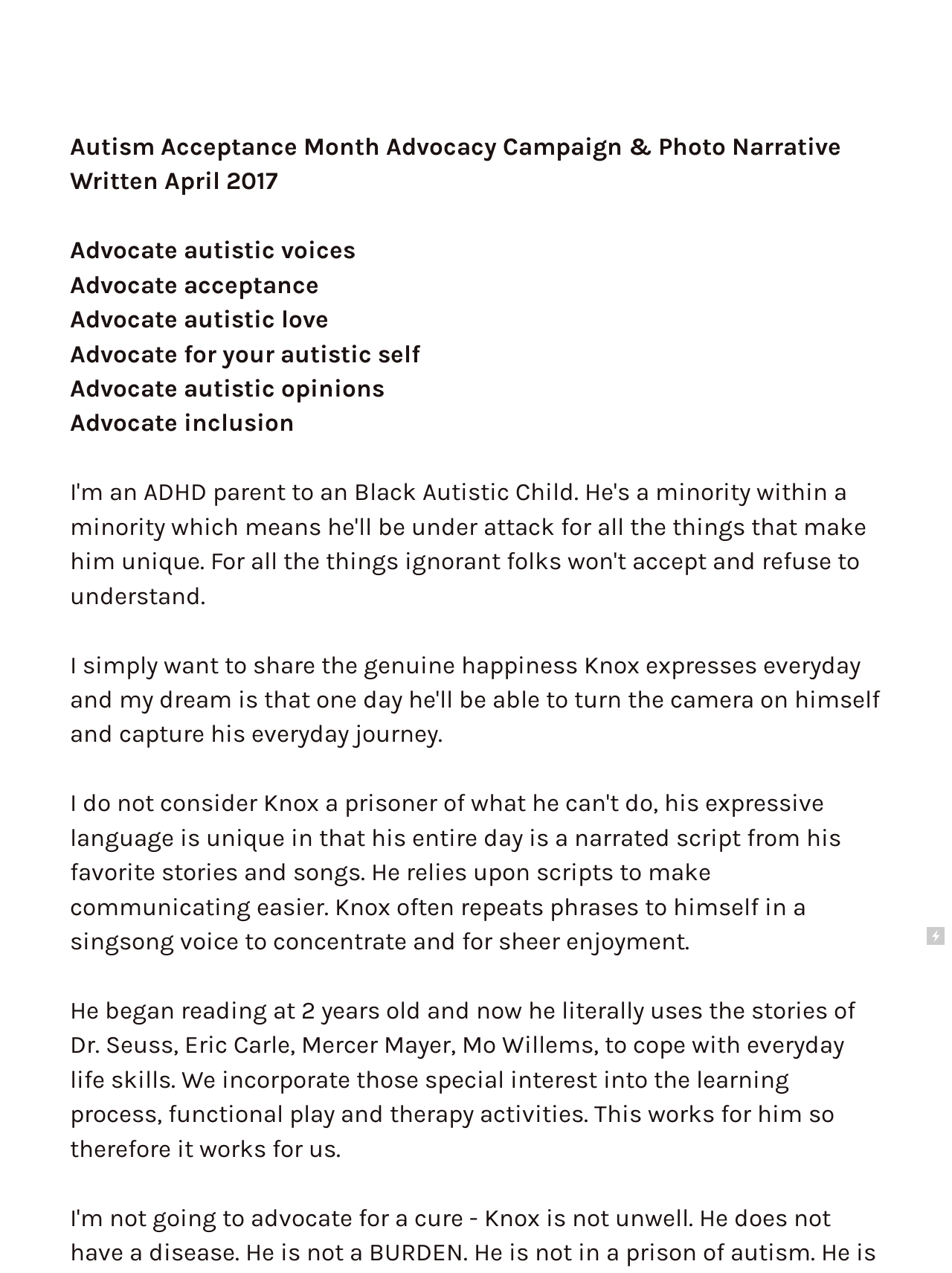Answer briefly with one word or phrase:
What is the purpose of incorporating special interests into learning?

To cope with everyday life skills